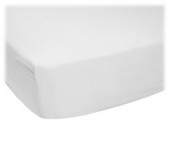Provide a single word or phrase to answer the given question: 
What is the purpose of the mattress sheet?

Bedding solution